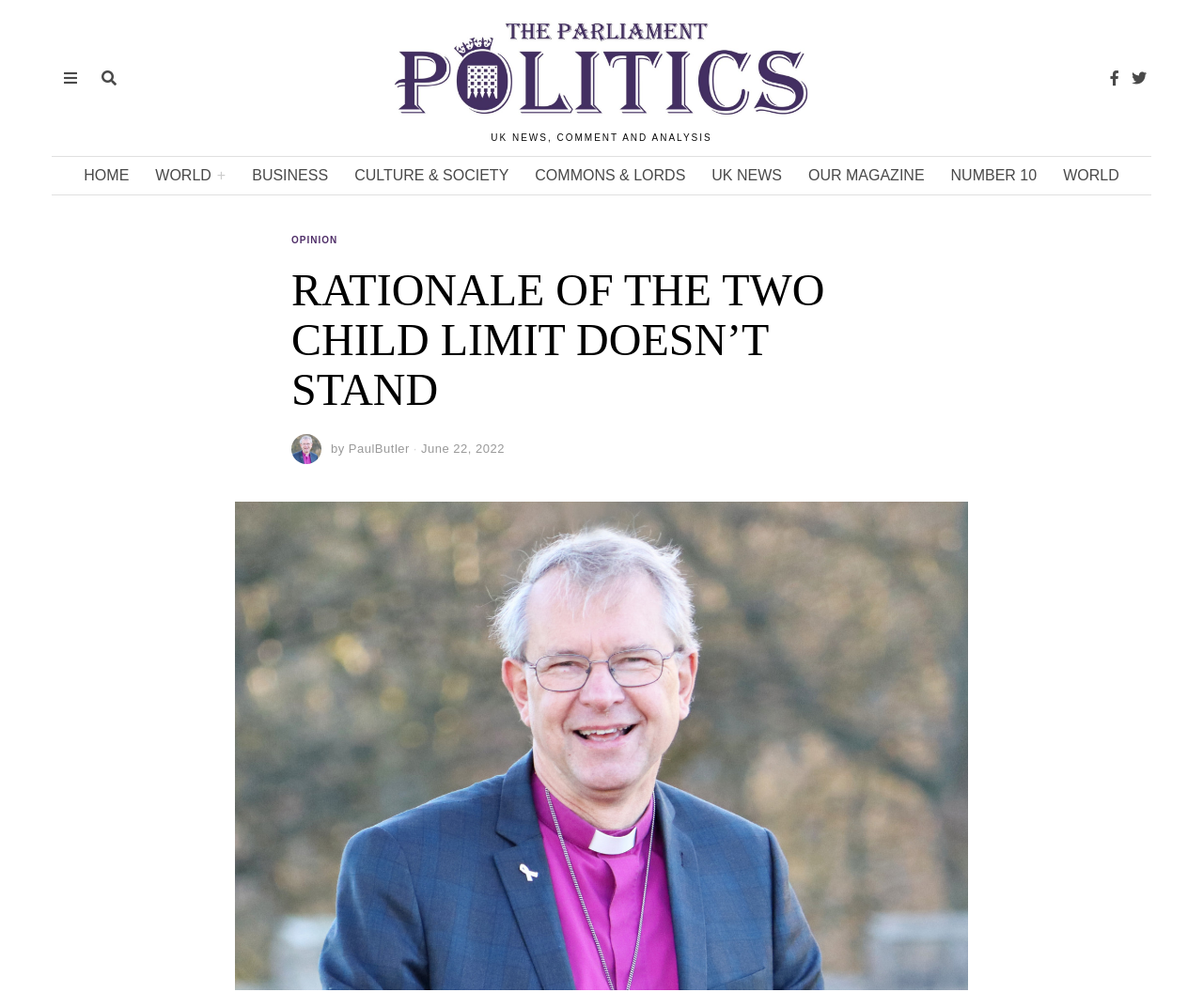Utilize the details in the image to give a detailed response to the question: What is the name of the magazine?

I determined the answer by looking at the top-level heading element, which contains the text 'RATIONALE OF THE TWO CHILD LIMIT DOESN’T STAND | Parliament Politics Magazine'. The magazine name is clearly indicated as 'Parliament Politics Magazine'.